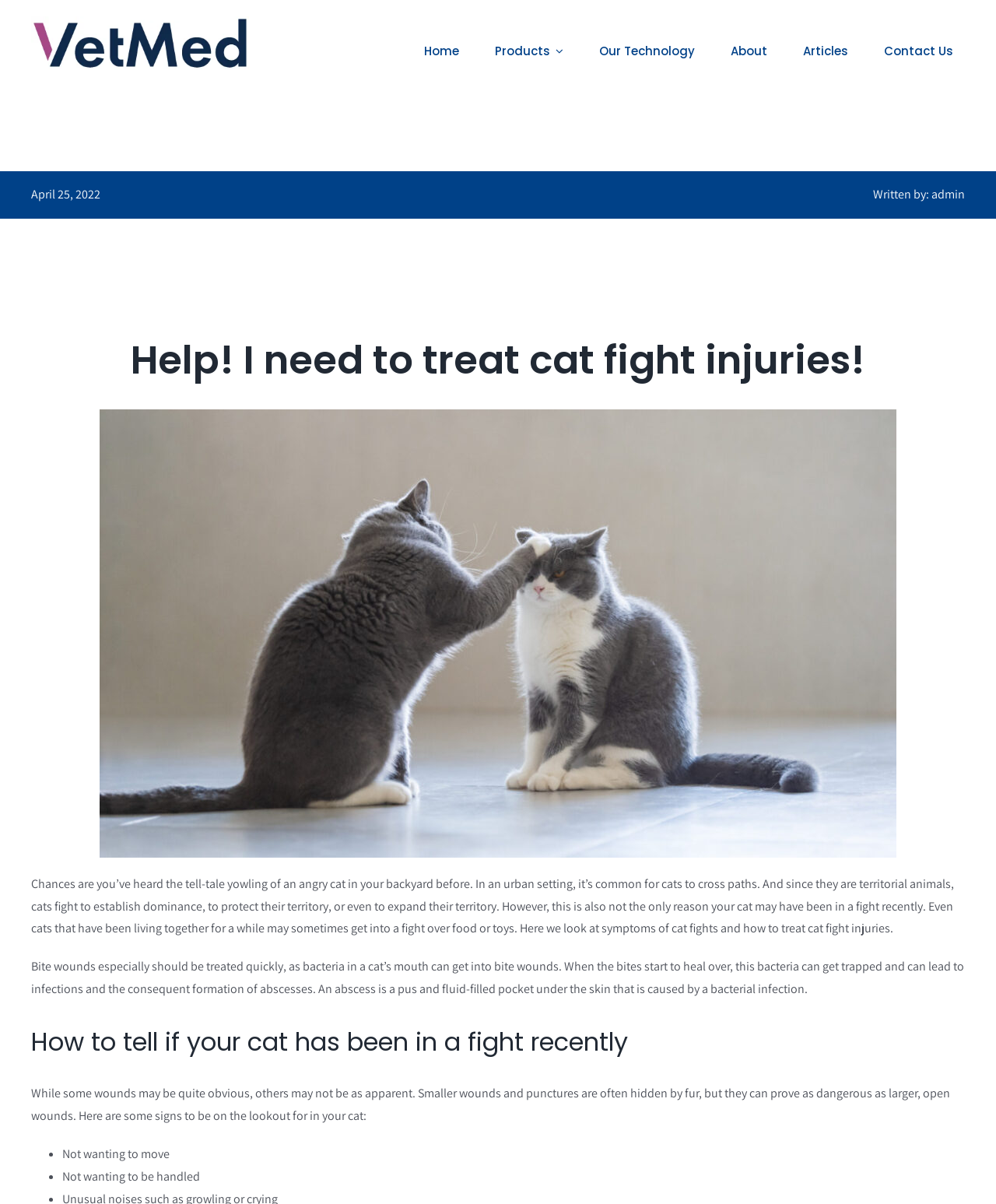Why do cats fight?
Based on the image, answer the question with as much detail as possible.

According to the article, cats fight to establish dominance, to protect their territory, or even to expand their territory. This is mentioned in the paragraph that explains why cats may get into fights.